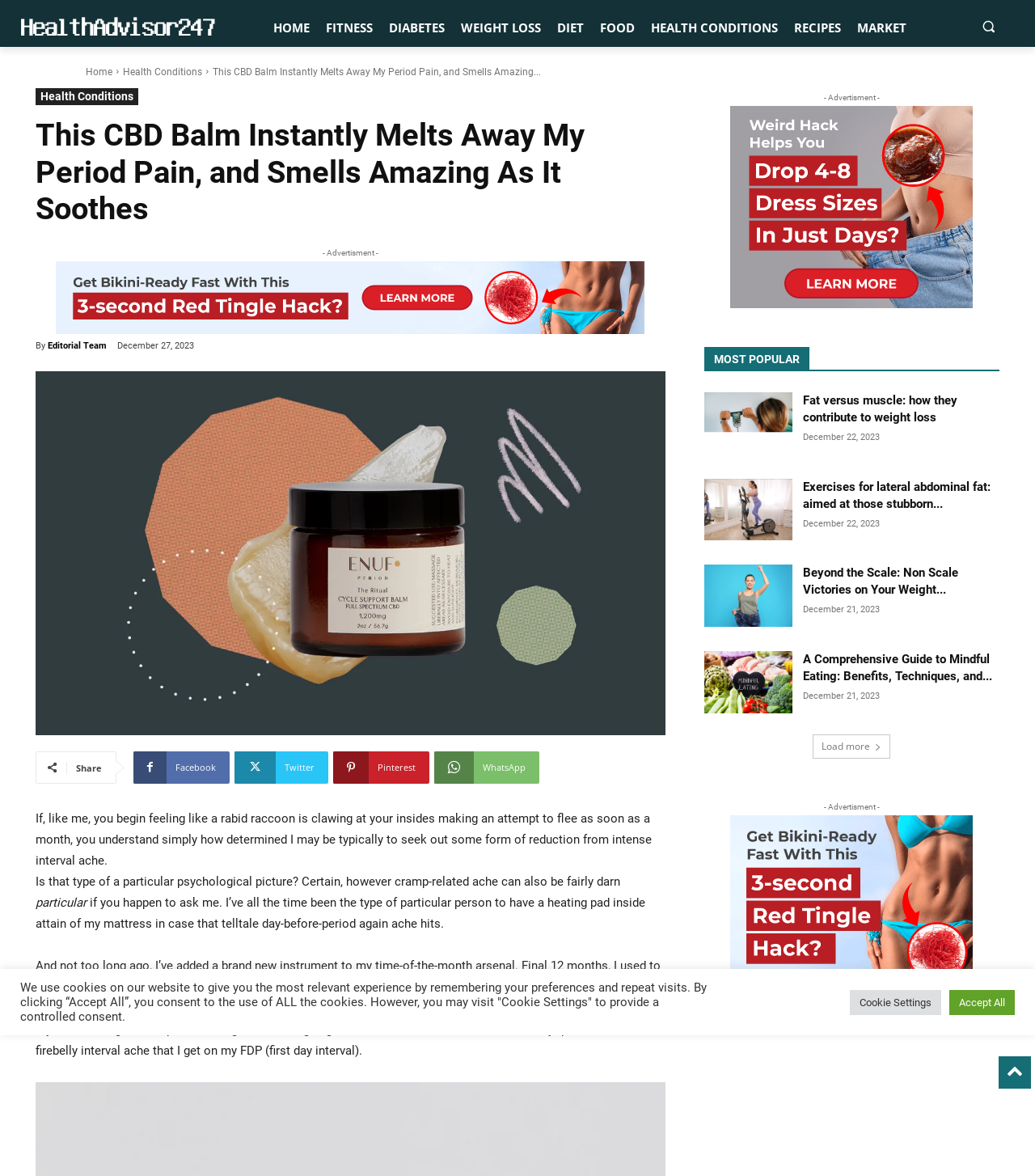Please pinpoint the bounding box coordinates for the region I should click to adhere to this instruction: "Load more articles".

[0.785, 0.624, 0.86, 0.645]